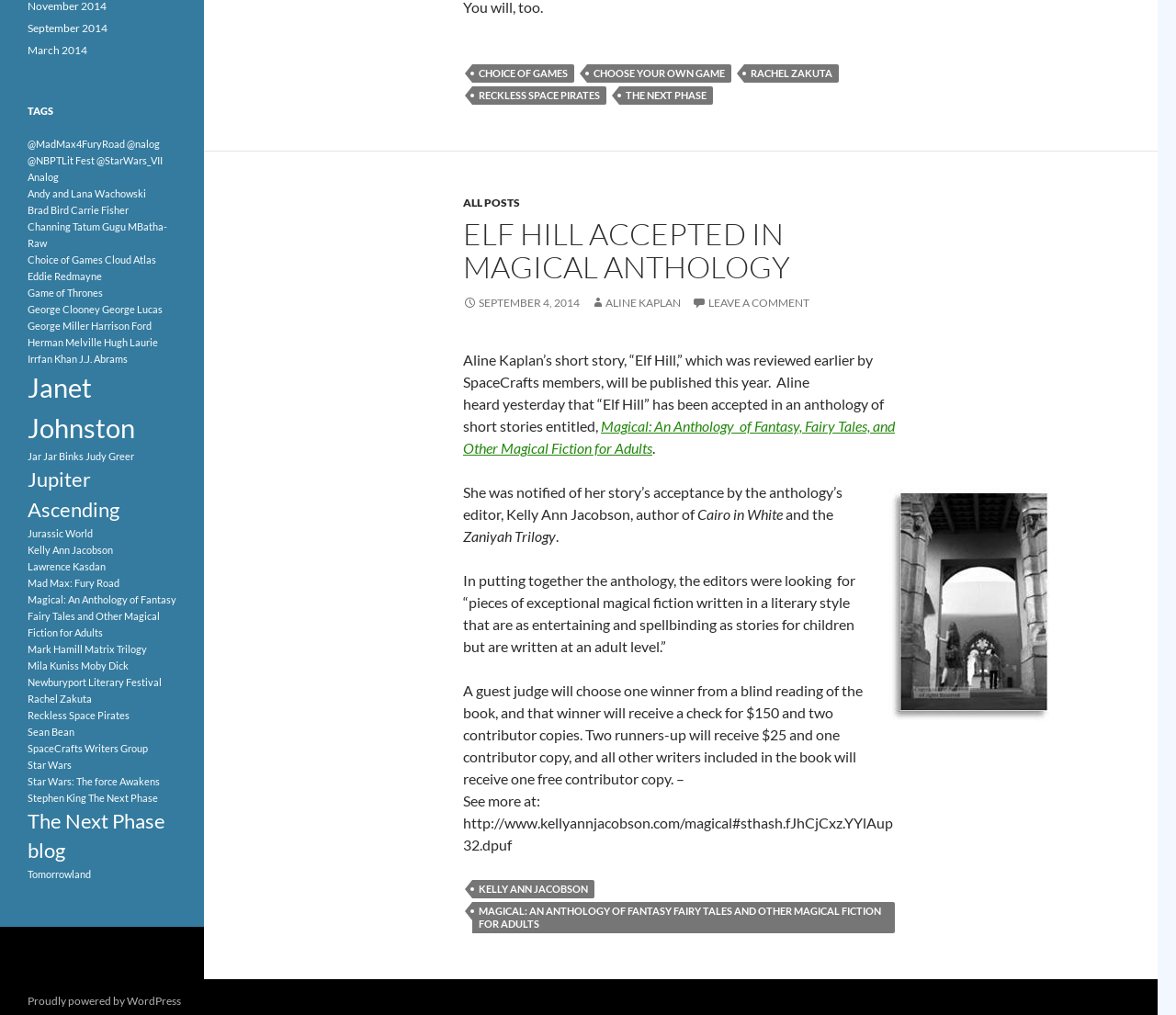Locate the bounding box coordinates of the segment that needs to be clicked to meet this instruction: "Visit the 'MAGICAL: AN ANTHOLOGY OF FANTASY FAIRY TALES AND OTHER MAGICAL FICTION FOR ADULTS' page".

[0.402, 0.889, 0.761, 0.919]